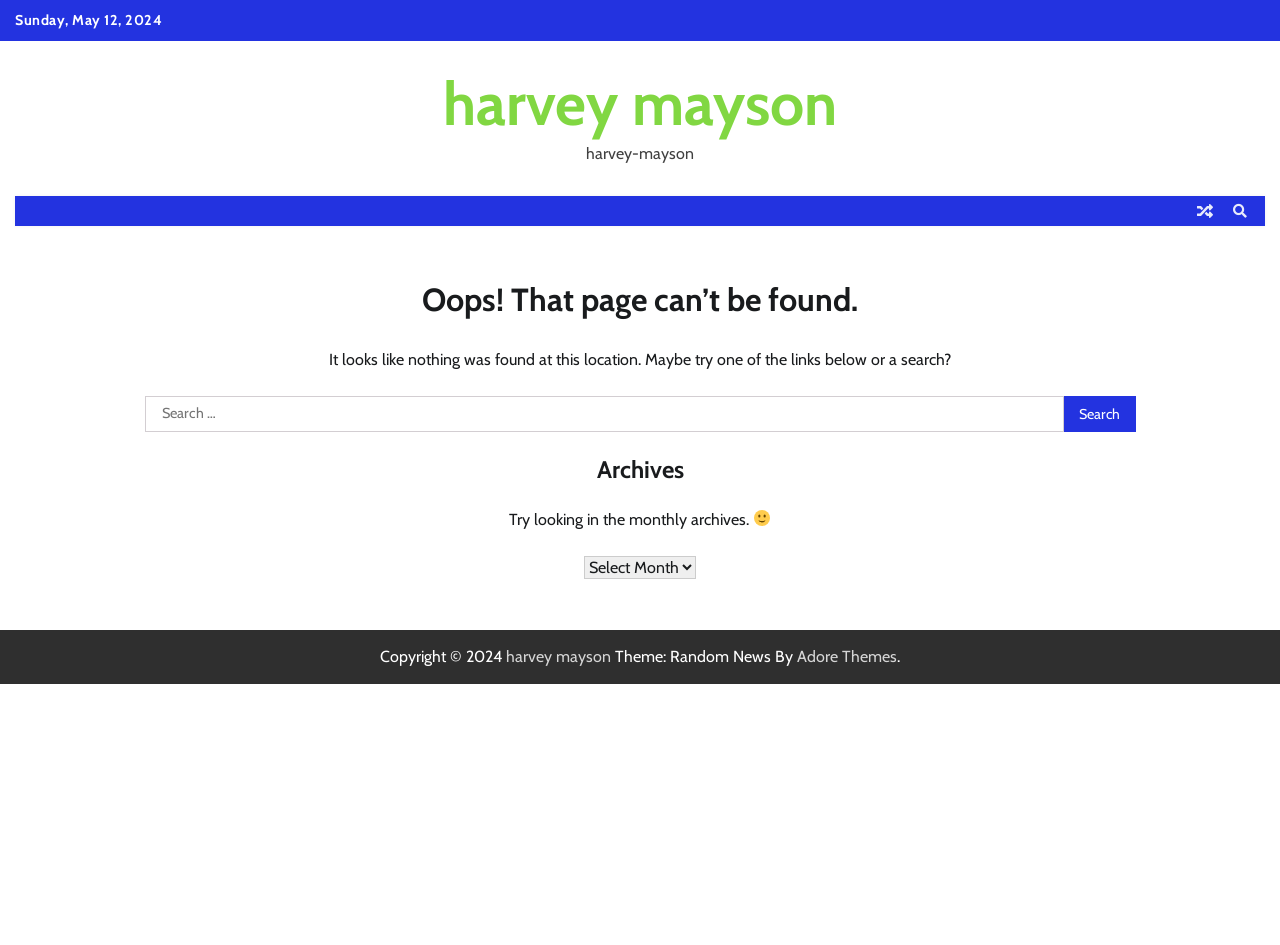Give a succinct answer to this question in a single word or phrase: 
What is the purpose of the search box?

To search for content